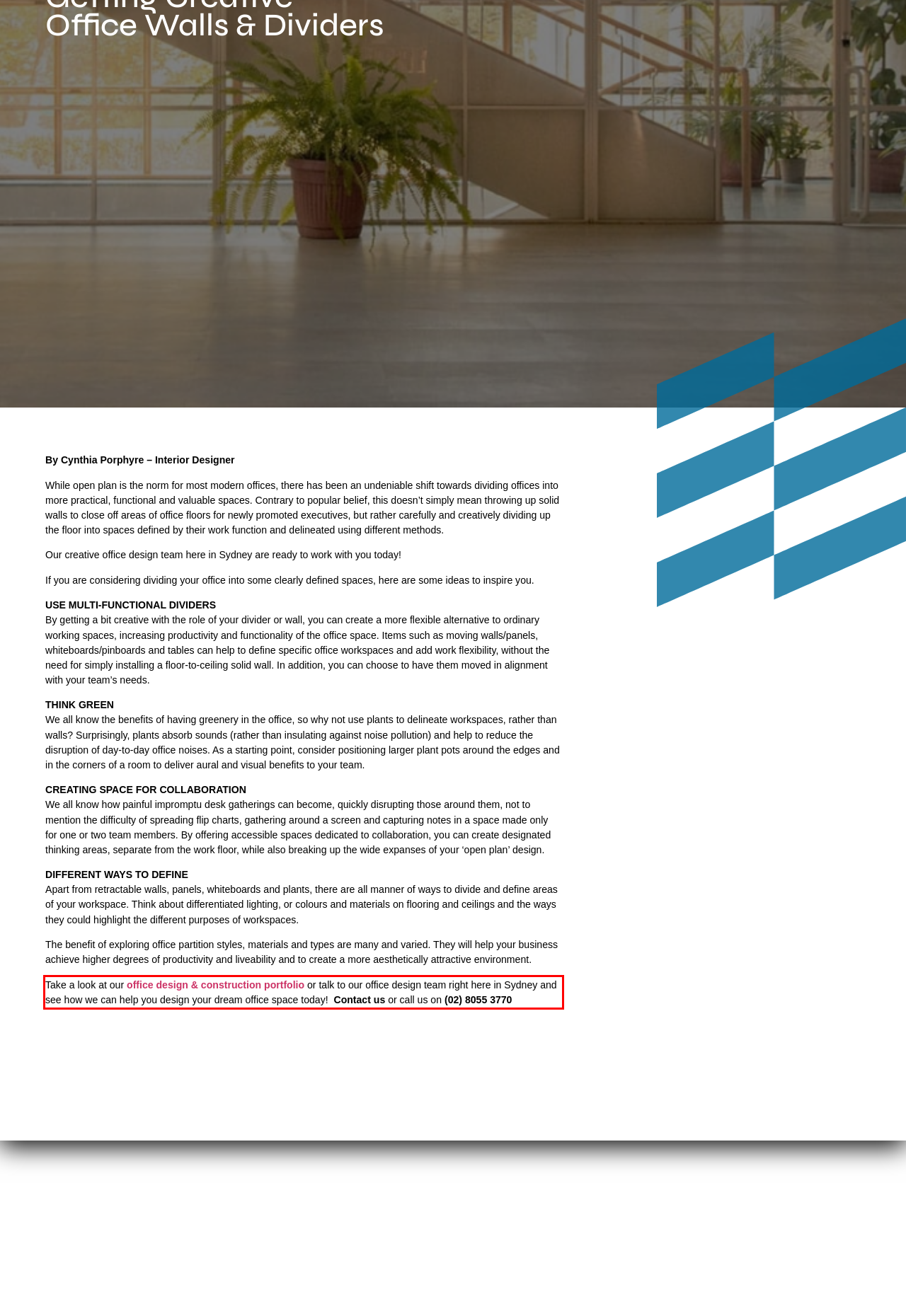Please perform OCR on the UI element surrounded by the red bounding box in the given webpage screenshot and extract its text content.

Take a look at our office design & construction portfolio or talk to our office design team right here in Sydney and see how we can help you design your dream office space today! Contact us or call us on (02) 8055 3770